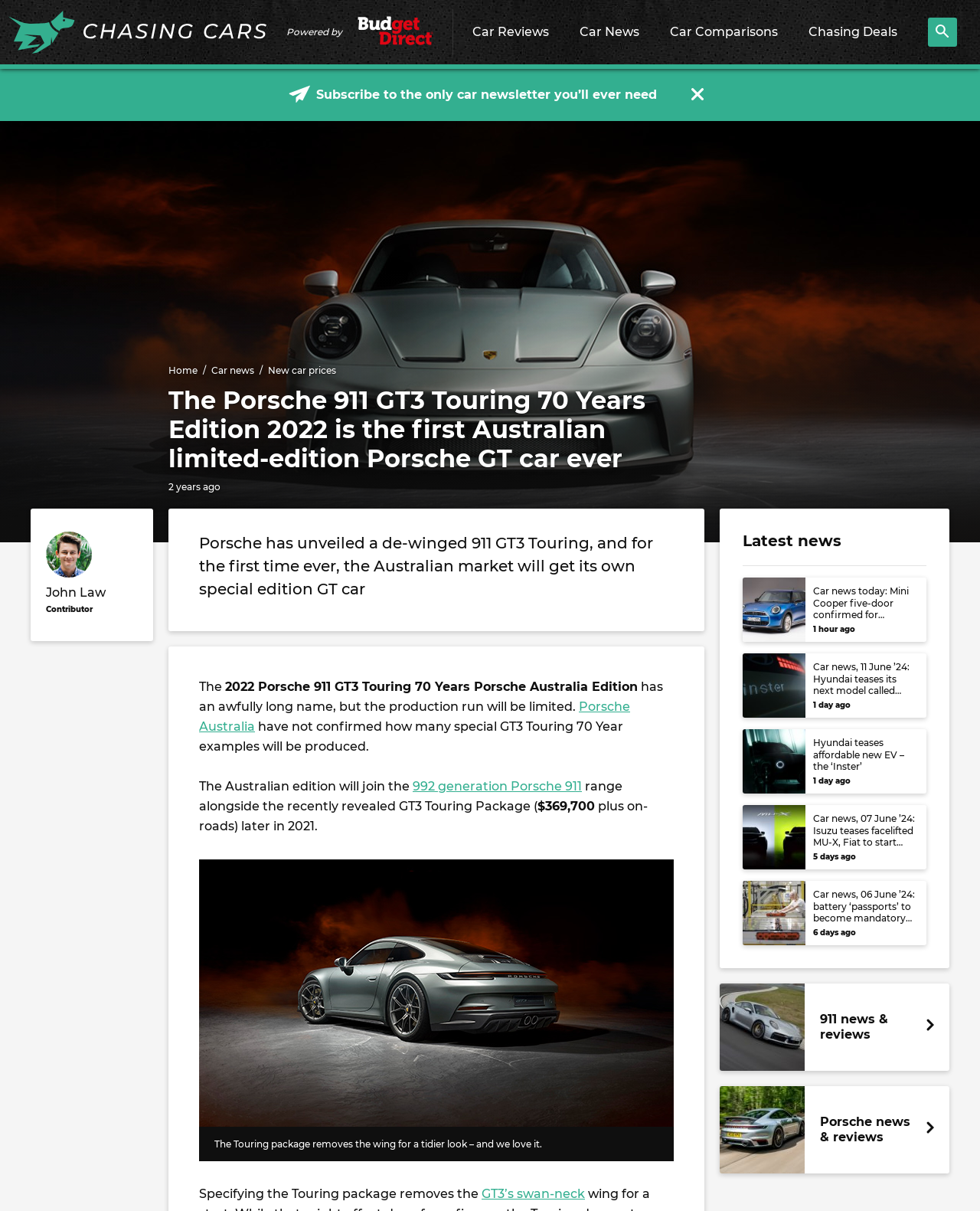What is the name of the car model being discussed?
Using the image, give a concise answer in the form of a single word or short phrase.

Porsche 911 GT3 Touring